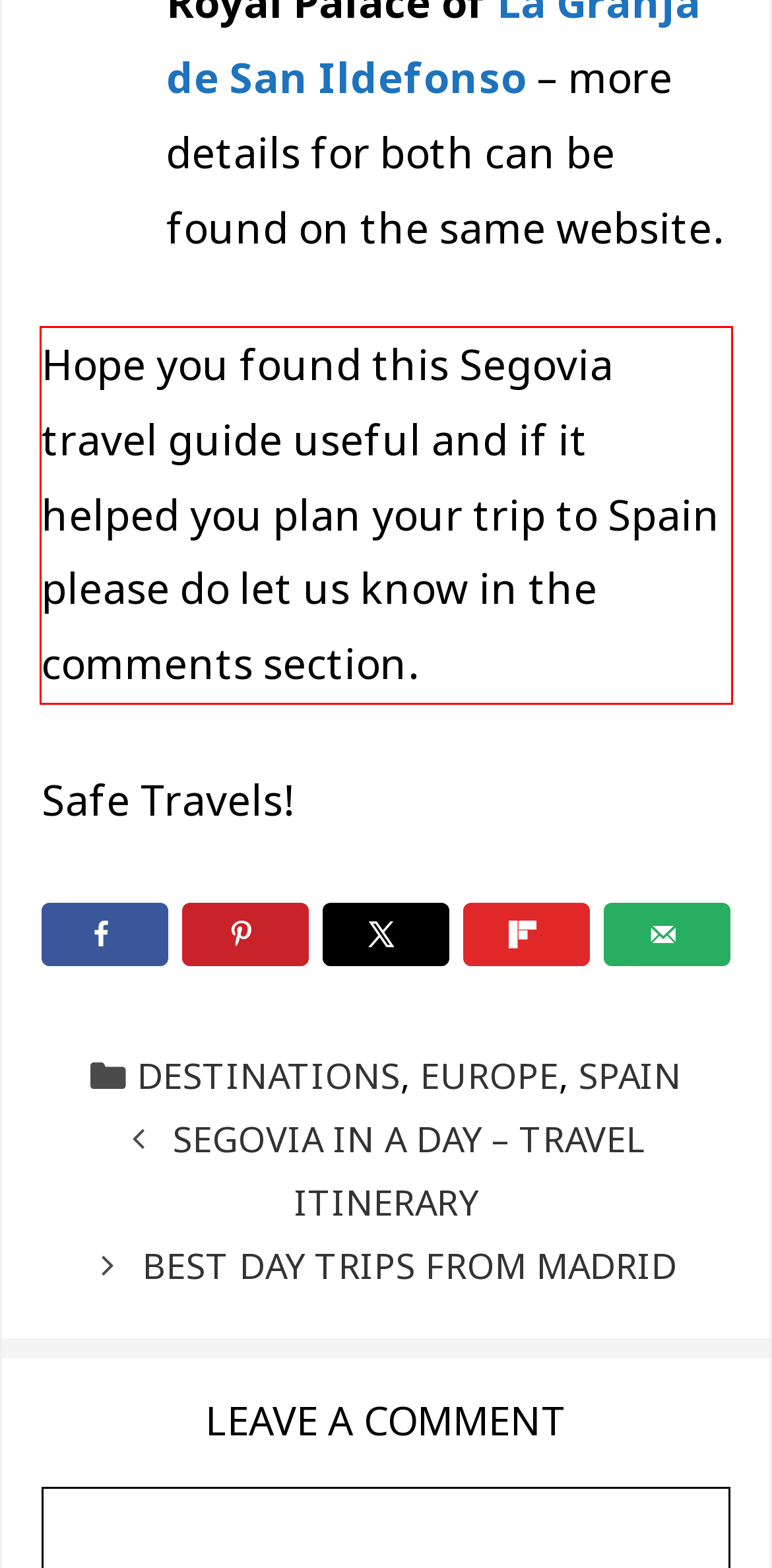Please recognize and transcribe the text located inside the red bounding box in the webpage image.

Hope you found this Segovia travel guide useful and if it helped you plan your trip to Spain please do let us know in the comments section.